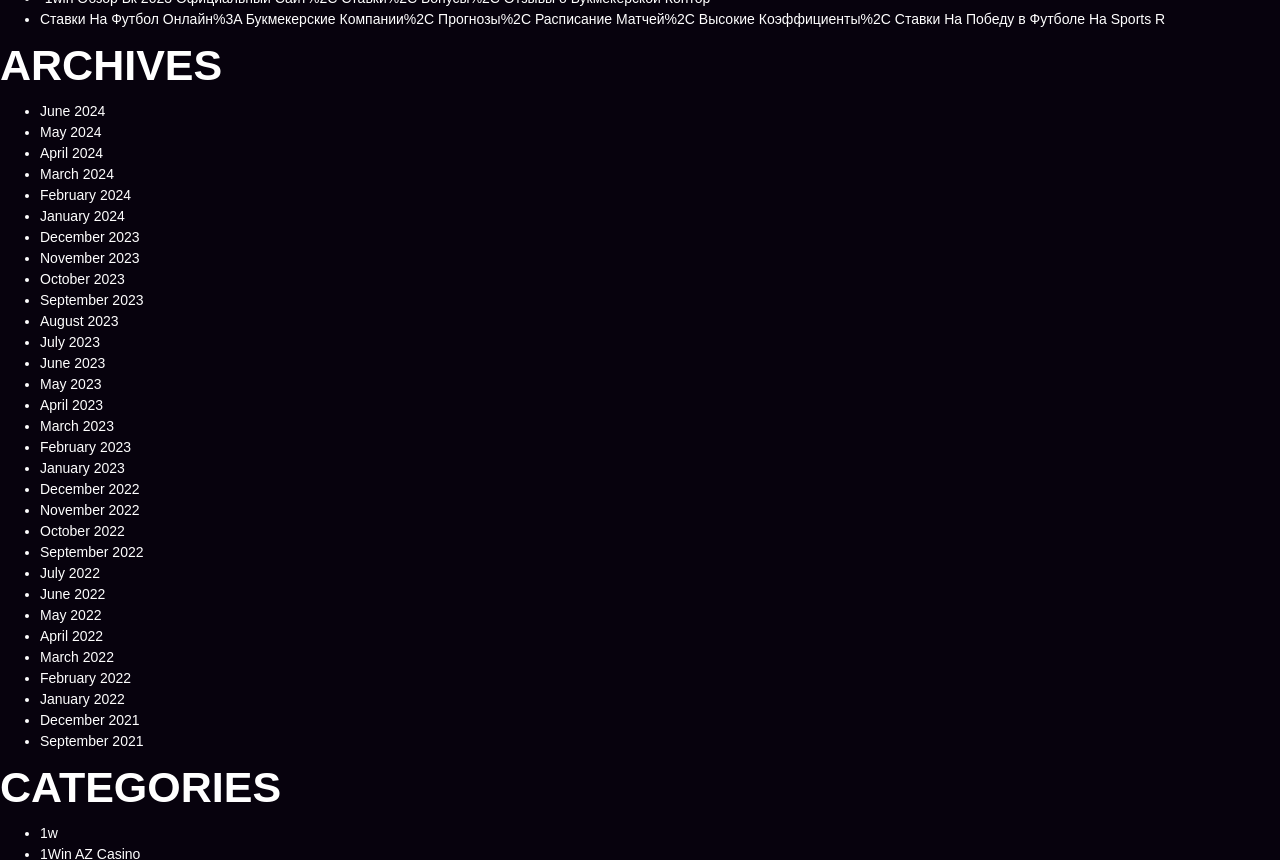What is the category of the webpage?
Using the visual information, reply with a single word or short phrase.

CATEGORIES